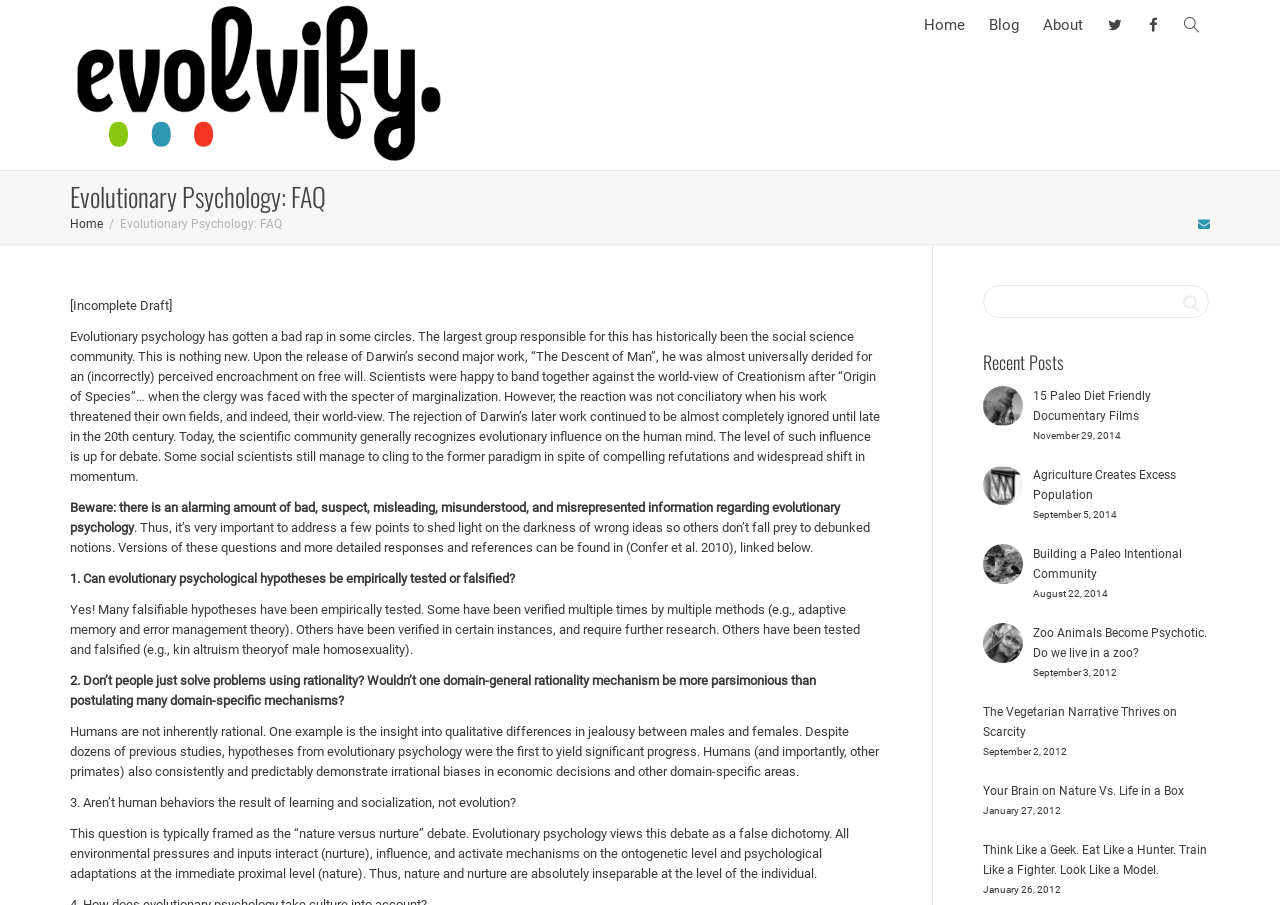What is the purpose of this webpage?
Provide a one-word or short-phrase answer based on the image.

To address misconceptions